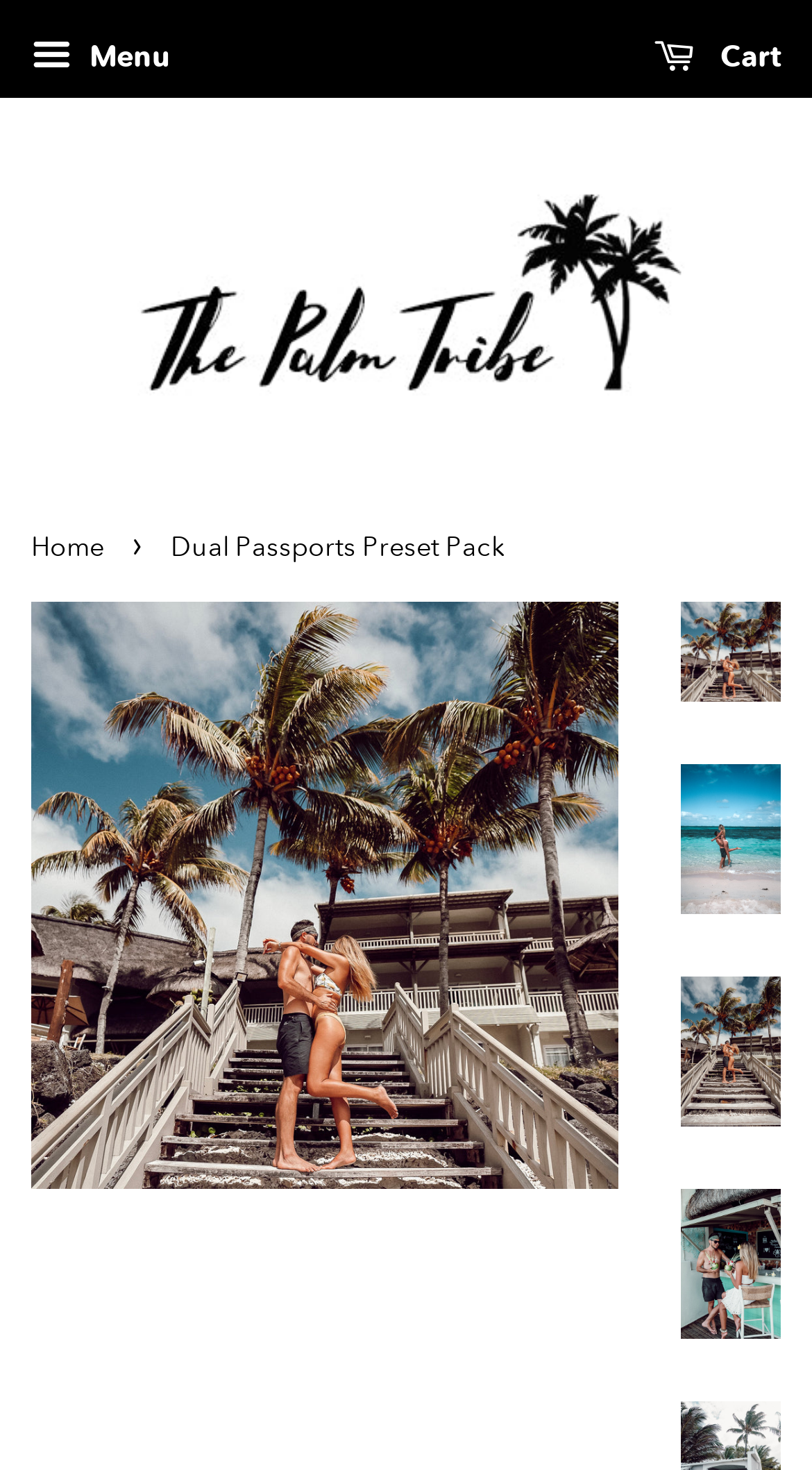Use a single word or phrase to answer the question:
How many links are there to 'Dual Passports Preset Pack'?

4